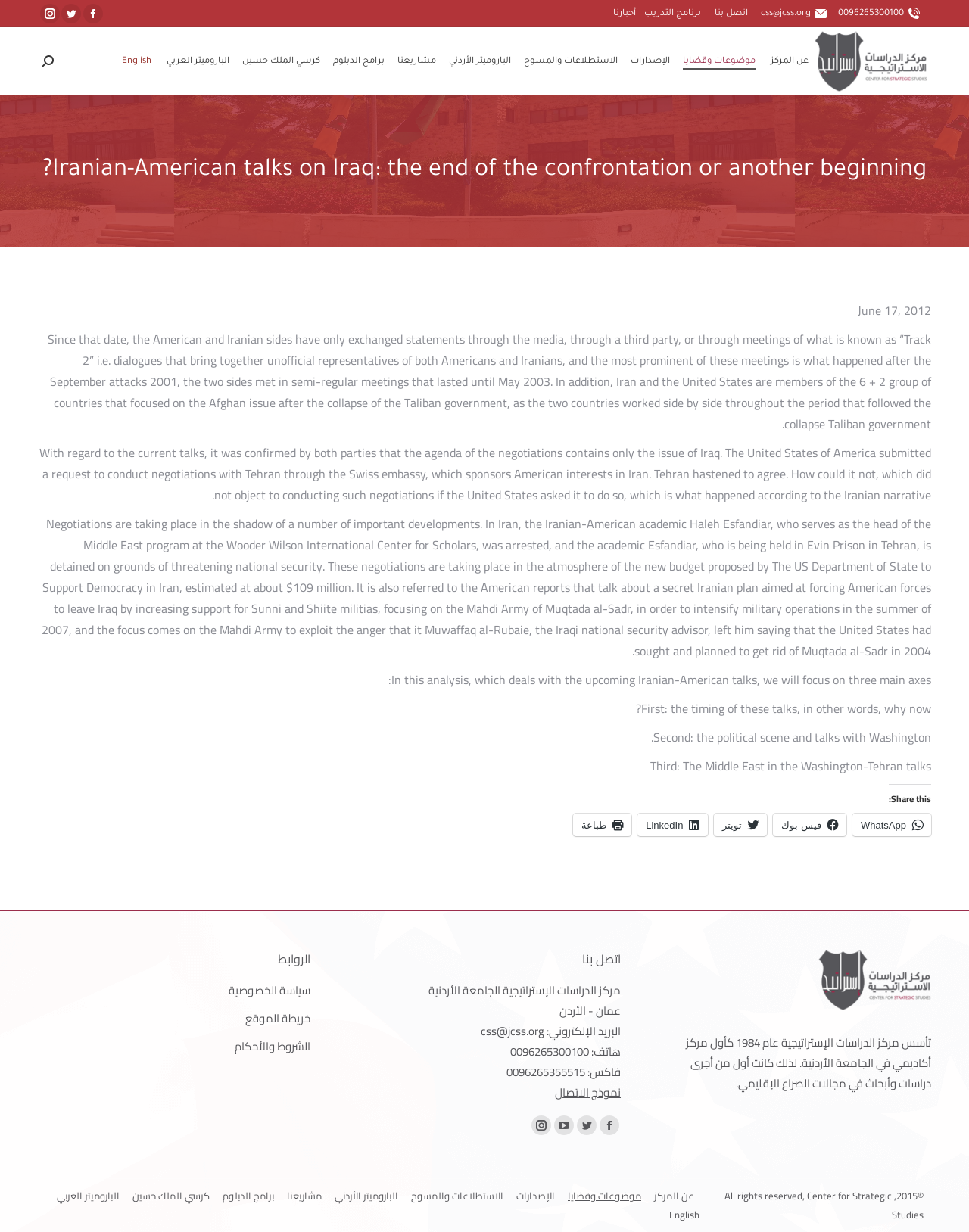Provide an in-depth caption for the elements present on the webpage.

This webpage is about the Iranian-American talks on Iraq, with a focus on the end of the confrontation or another beginning. The page has a horizontal menubar at the top with several menu items, including "اتصل بنا" (Contact Us), "برنامج التدريب" (Training Program), and "أخبارنا" (Our News). Below the menubar, there are three social media links to Facebook, Twitter, and Instagram.

The main content of the page is divided into several sections. The first section has a heading "Iranian-American talks on Iraq: the end of the confrontation or another beginning?" followed by a paragraph of text that discusses the talks between Iran and the United States. The text is dated June 17, 2012, and provides background information on the talks.

The next section has three subheadings: "First: the timing of these talks, in other words, why now?", "Second: the political scene and talks with Washington", and "Third: The Middle East in the Washington-Tehran talks". Each subheading is followed by a paragraph of text that discusses the respective topic.

At the bottom of the page, there are several links to share the content on social media platforms, including WhatsApp, Facebook, Twitter, LinkedIn, and print. There is also a section with contact information, including an email address, phone number, and fax number.

On the right side of the page, there is a vertical menubar with several menu items, including "عن المركز" (About the Center), "موضوعات وقضايا" (Topics and Issues), and "الإصدارات" (Publications). There is also a search bar at the top right corner of the page.

At the very bottom of the page, there is a copyright notice and a horizontal menubar with several menu items, including "عن المركز" (About the Center), "موضوعات وقضايا" (Topics and Issues), and "الإصدارات" (Publications).